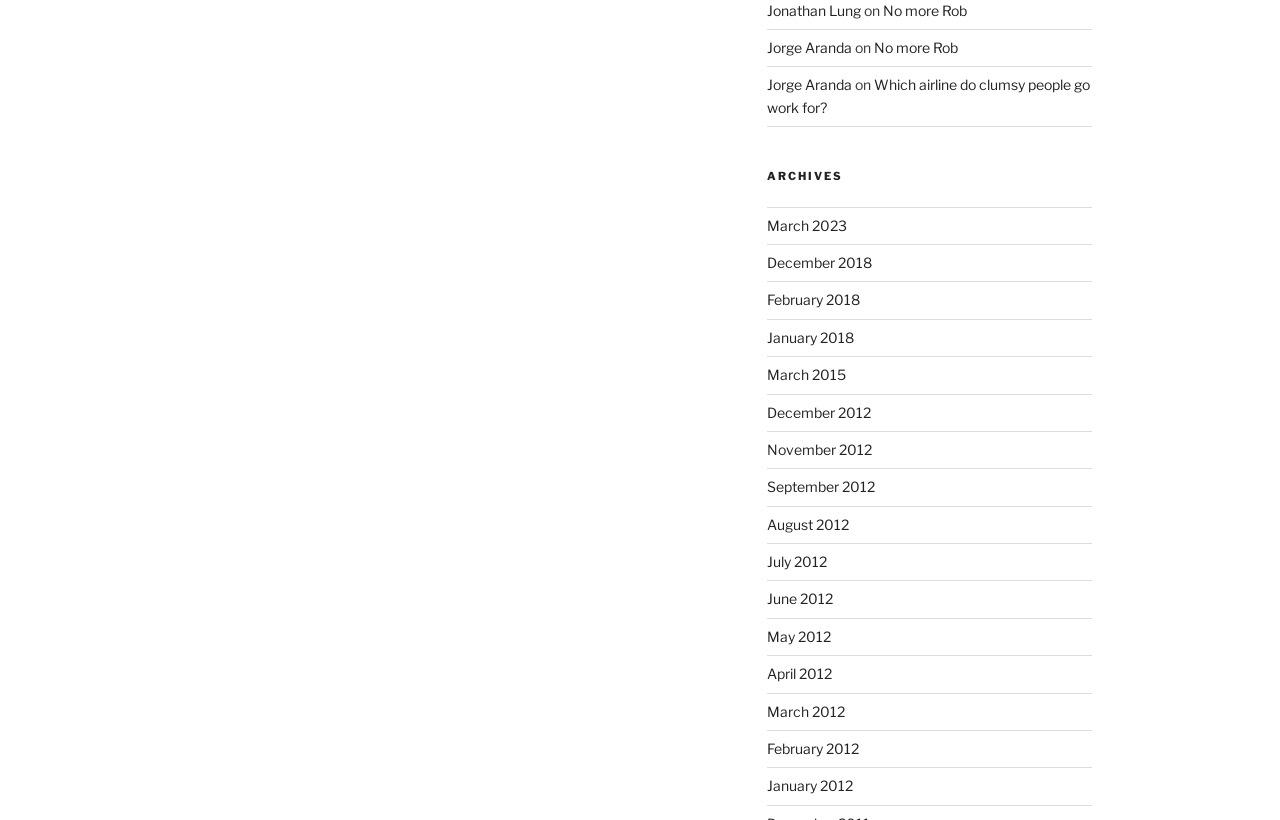Provide a brief response to the question using a single word or phrase: 
How many links are there under 'ARCHIVES'?

18